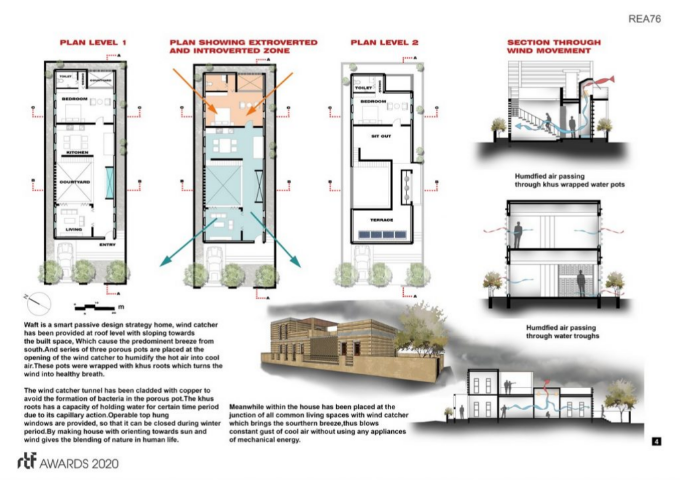Answer in one word or a short phrase: 
What is the credit for the design?

Ashok